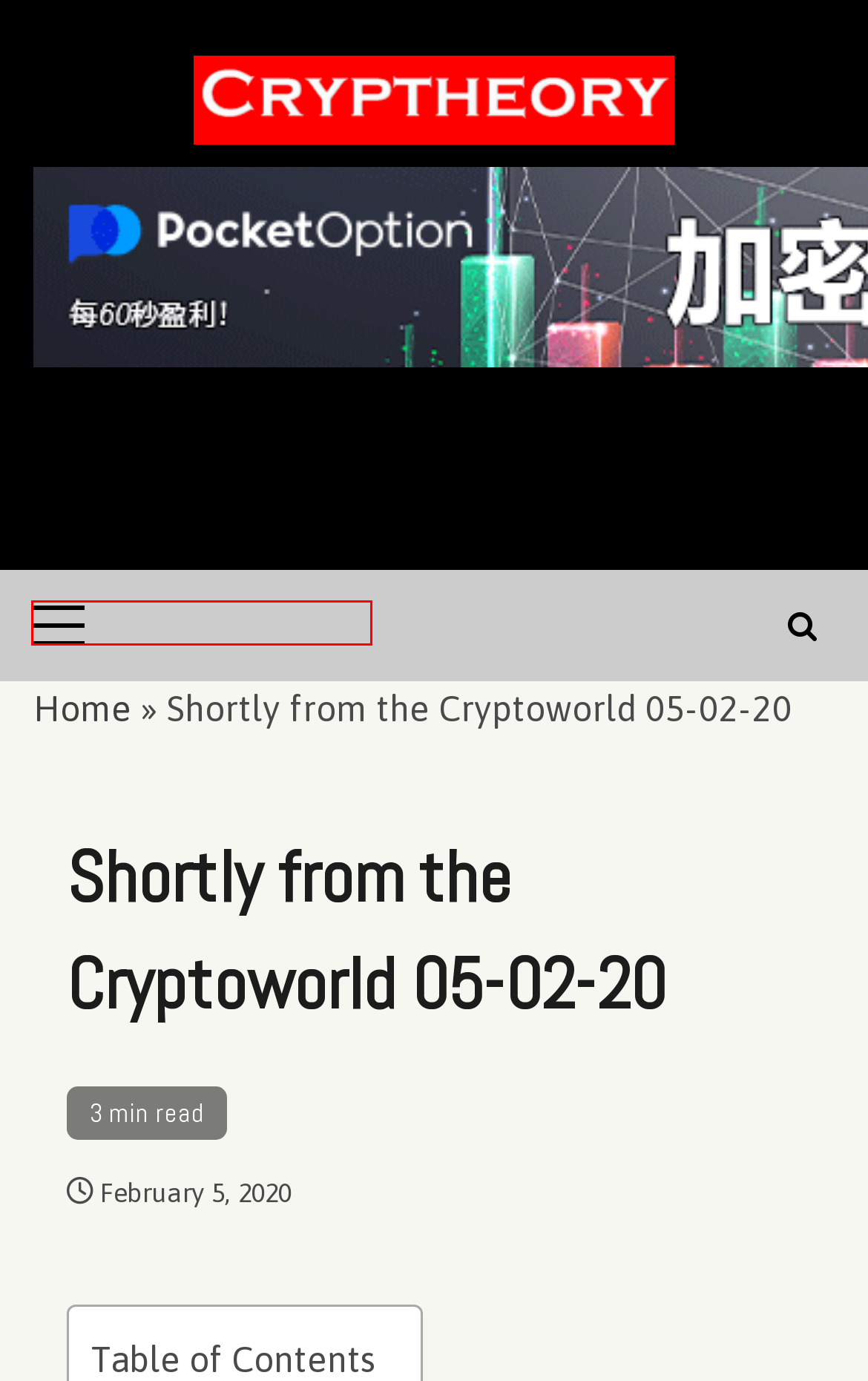With the provided screenshot showing a webpage and a red bounding box, determine which webpage description best fits the new page that appears after clicking the element inside the red box. Here are the options:
A. Decentraland: Review & Beginner's Guide [current_date format=Y] - Cryptheory - Just Crypto
B. Economic Calendar - Cryptheory - Just Crypto
C. Terms Of Use - Cryptheory - Just Crypto
D. Cryptocurrency prices - Cryptheory - Just Crypto
E. Cryptocurrency - Cryptheory - Just Crypto
F. Cryptheory - Just Crypto
G. Crypto Exchanges Info - Cryptheory - Just Crypto
H. cryptheory news Archives - Cryptheory - Just Crypto

D